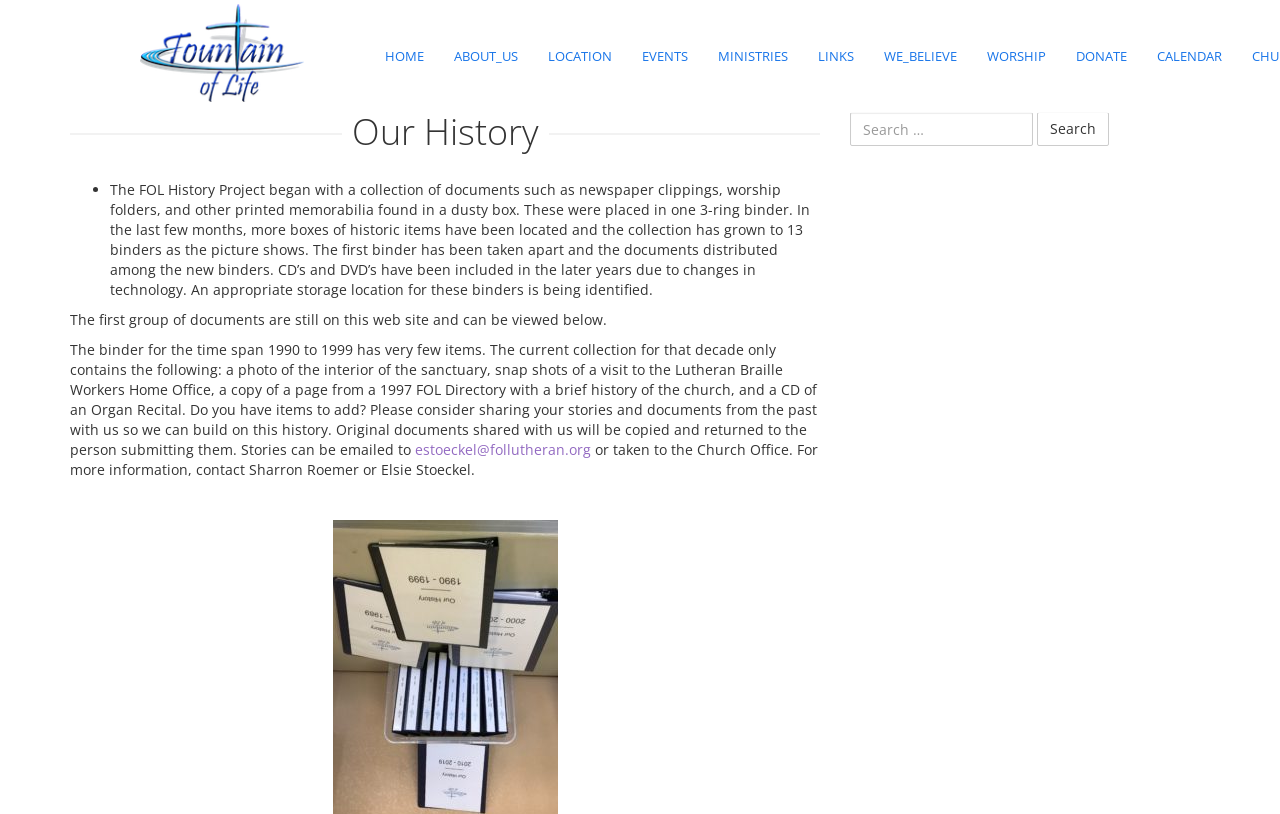Pinpoint the bounding box coordinates of the area that must be clicked to complete this instruction: "Check the 'LOCATION' page".

[0.289, 0.0, 0.343, 0.139]